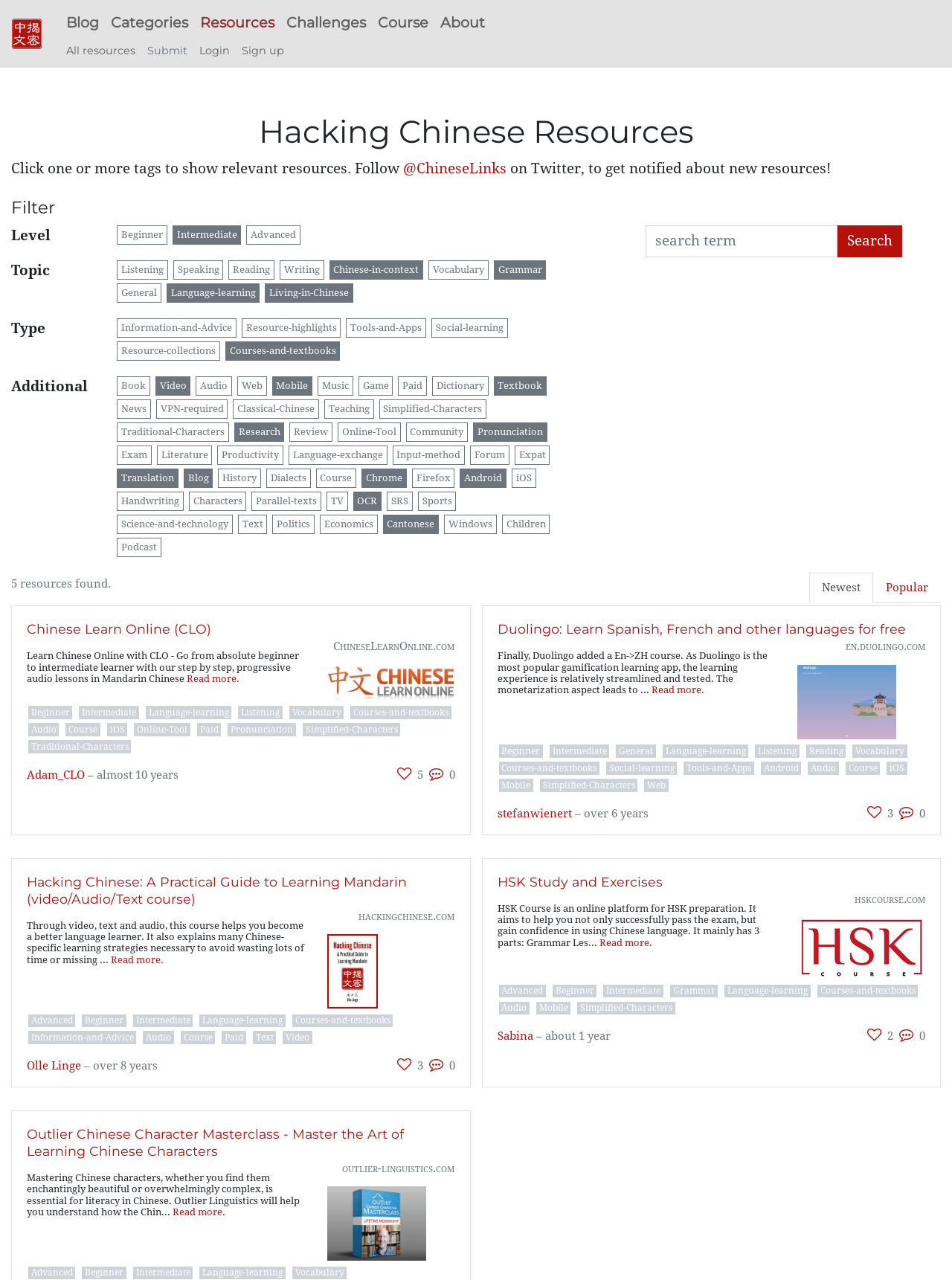Could you indicate the bounding box coordinates of the region to click in order to complete this instruction: "View 'All resources'".

[0.063, 0.031, 0.148, 0.048]